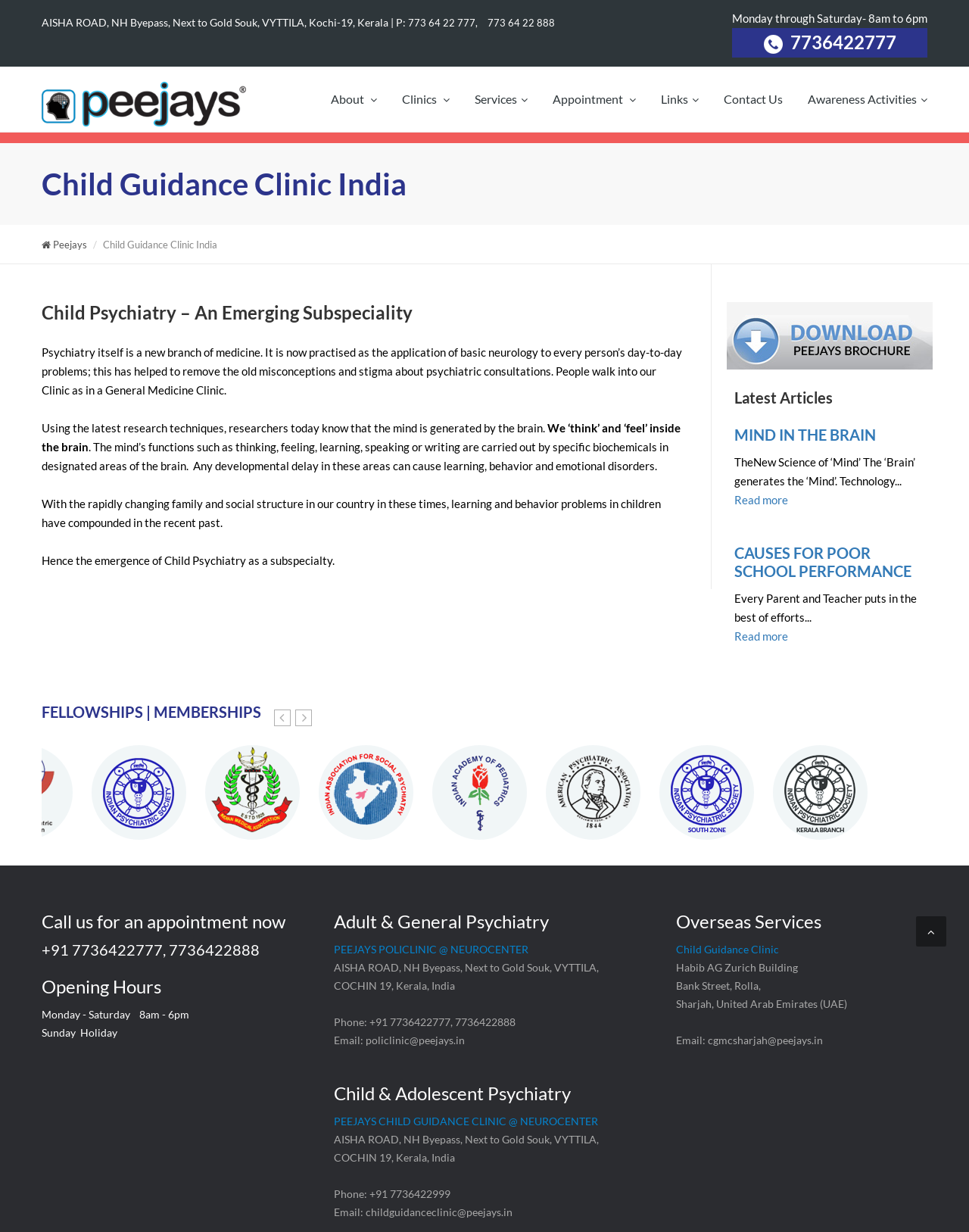Kindly determine the bounding box coordinates of the area that needs to be clicked to fulfill this instruction: "Check the 'Opening Hours'".

[0.043, 0.792, 0.345, 0.81]